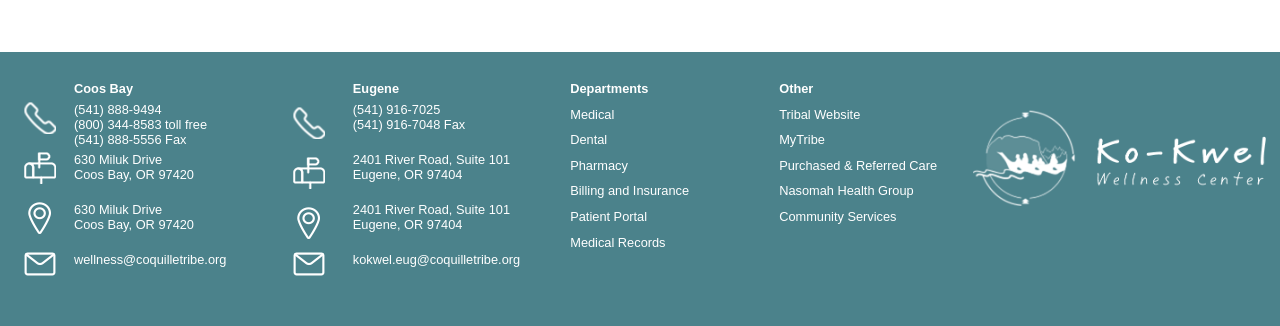From the image, can you give a detailed response to the question below:
How many links are listed under 'Other'?

I counted the number of links listed under the 'Other' category, which are Tribal Website, MyTribe, Purchased & Referred Care, and Nasomah Health Group, so the answer is 4.